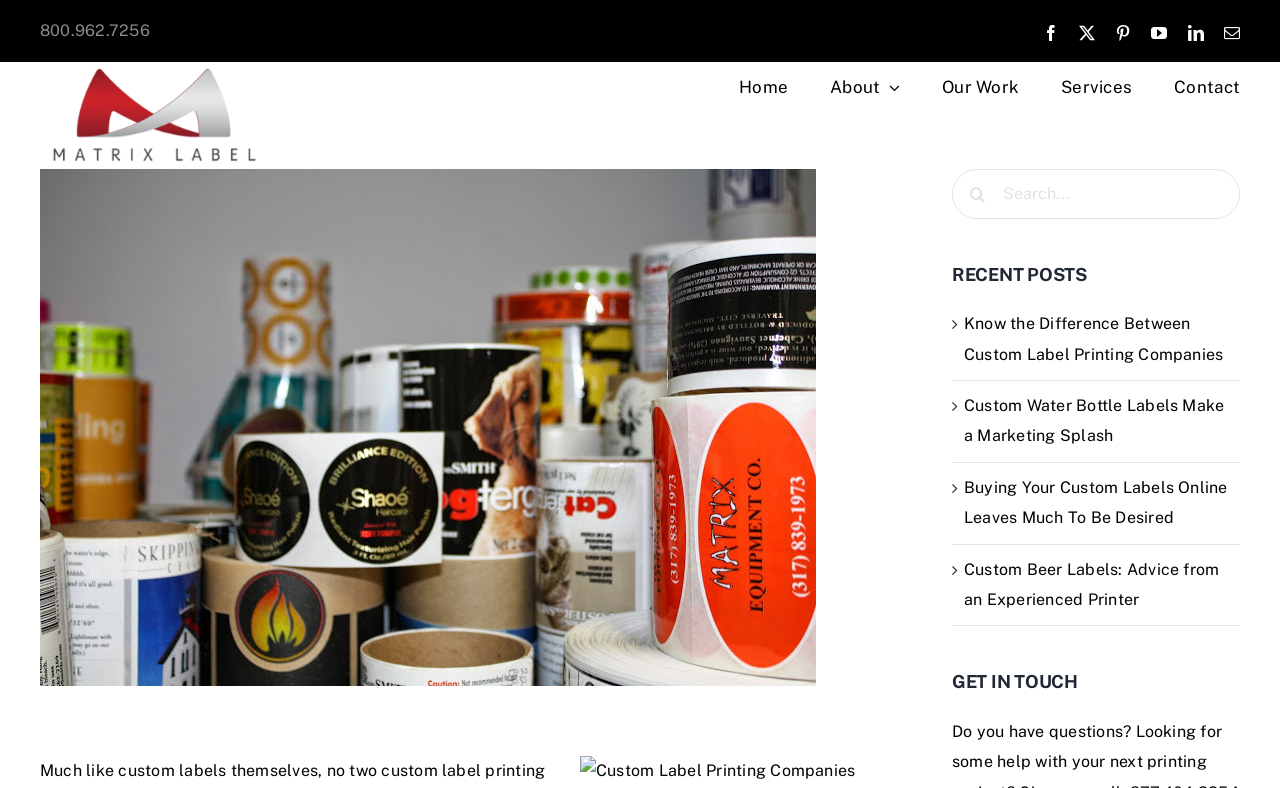Locate the bounding box coordinates of the area you need to click to fulfill this instruction: 'Go to the home page'. The coordinates must be in the form of four float numbers ranging from 0 to 1: [left, top, right, bottom].

[0.577, 0.079, 0.616, 0.143]